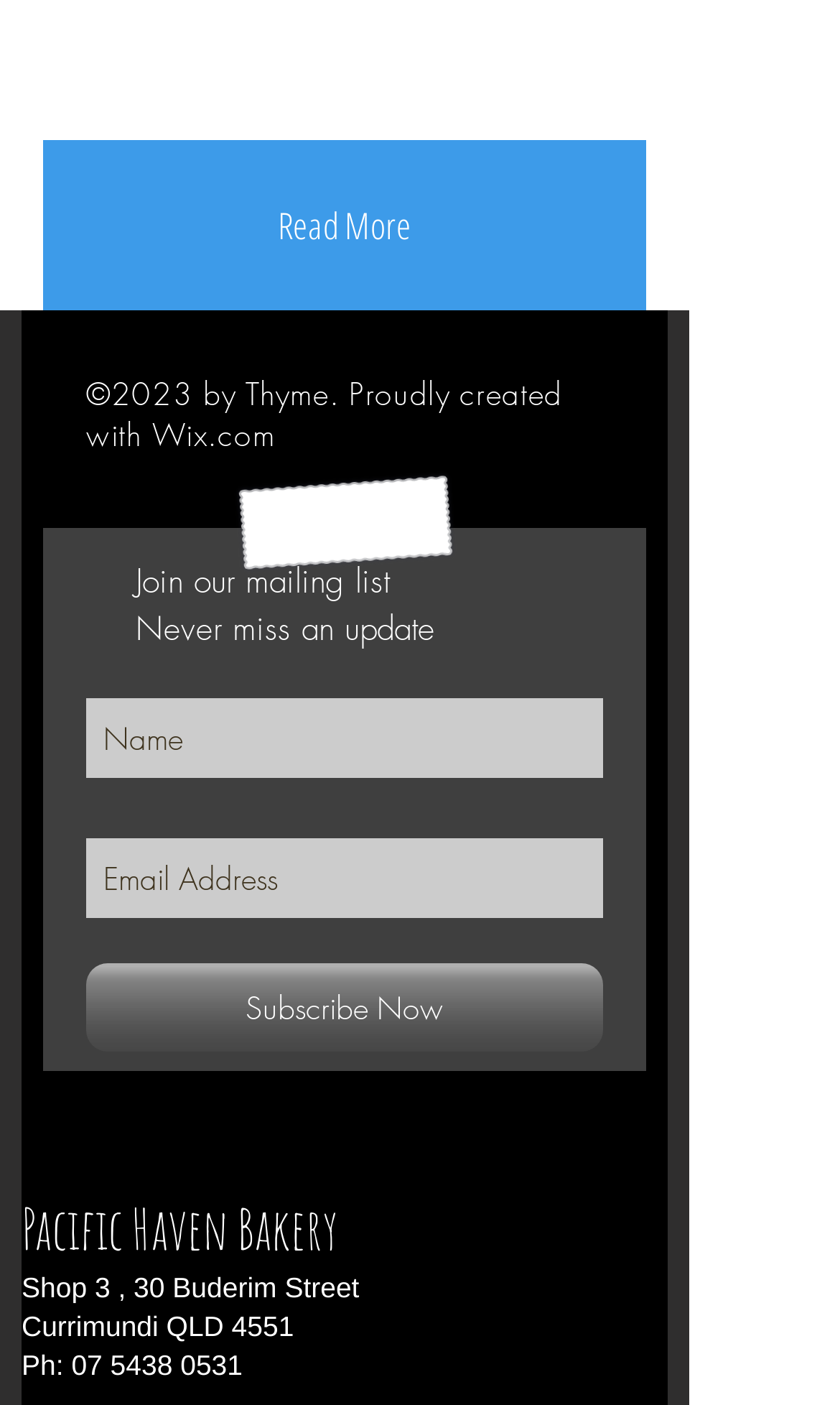Based on the element description, predict the bounding box coordinates (top-left x, top-left y, bottom-right x, bottom-right y) for the UI element in the screenshot: Wix.com

[0.182, 0.294, 0.328, 0.324]